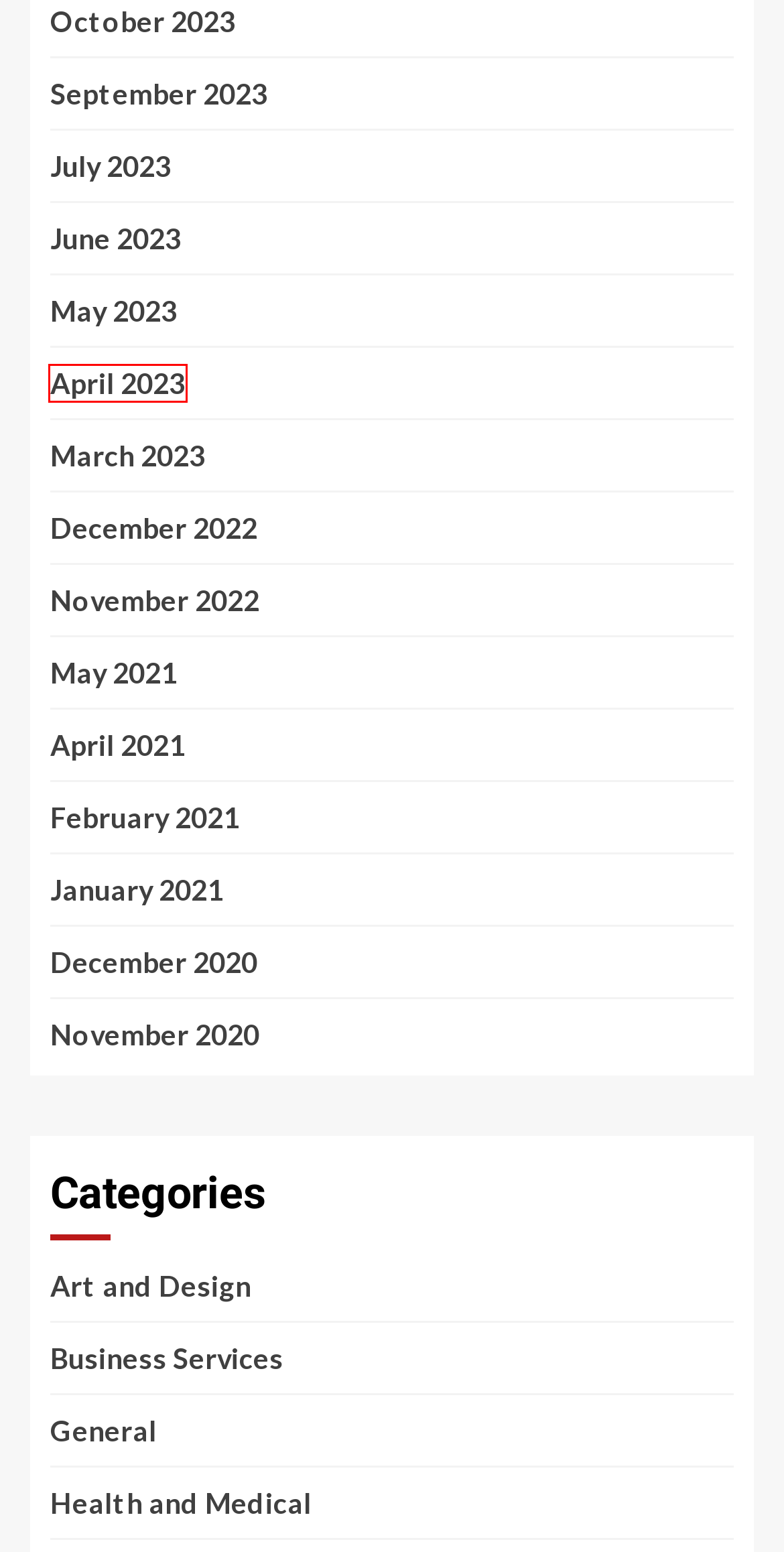You are provided with a screenshot of a webpage that has a red bounding box highlighting a UI element. Choose the most accurate webpage description that matches the new webpage after clicking the highlighted element. Here are your choices:
A. November 2022 – Thai Kitchen Boise
B. Business Services – Thai Kitchen Boise
C. February 2021 – Thai Kitchen Boise
D. March 2023 – Thai Kitchen Boise
E. July 2023 – Thai Kitchen Boise
F. April 2021 – Thai Kitchen Boise
G. April 2023 – Thai Kitchen Boise
H. Art and Design – Thai Kitchen Boise

G